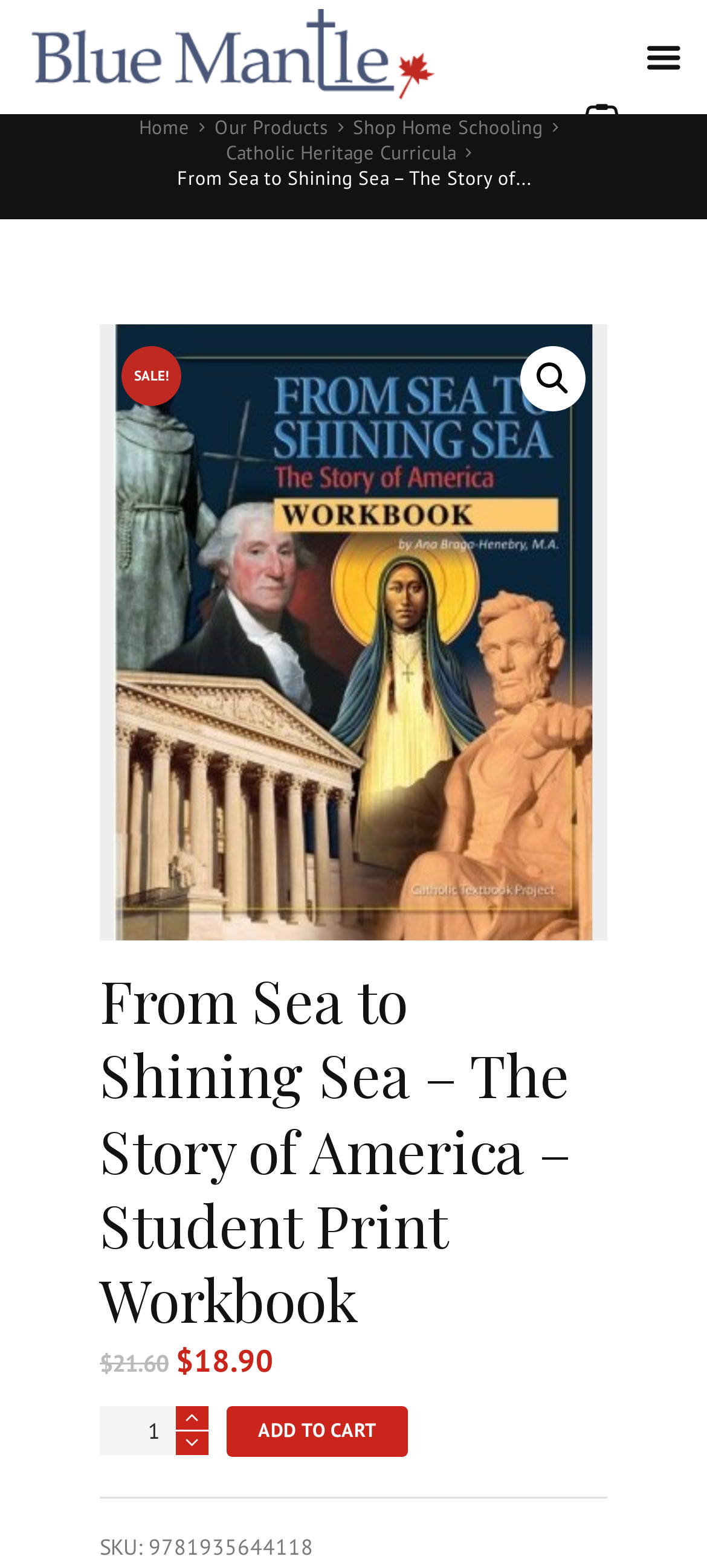Determine the main heading text of the webpage.

From Sea to Shining Sea – The Story of America – Student Print Workbook